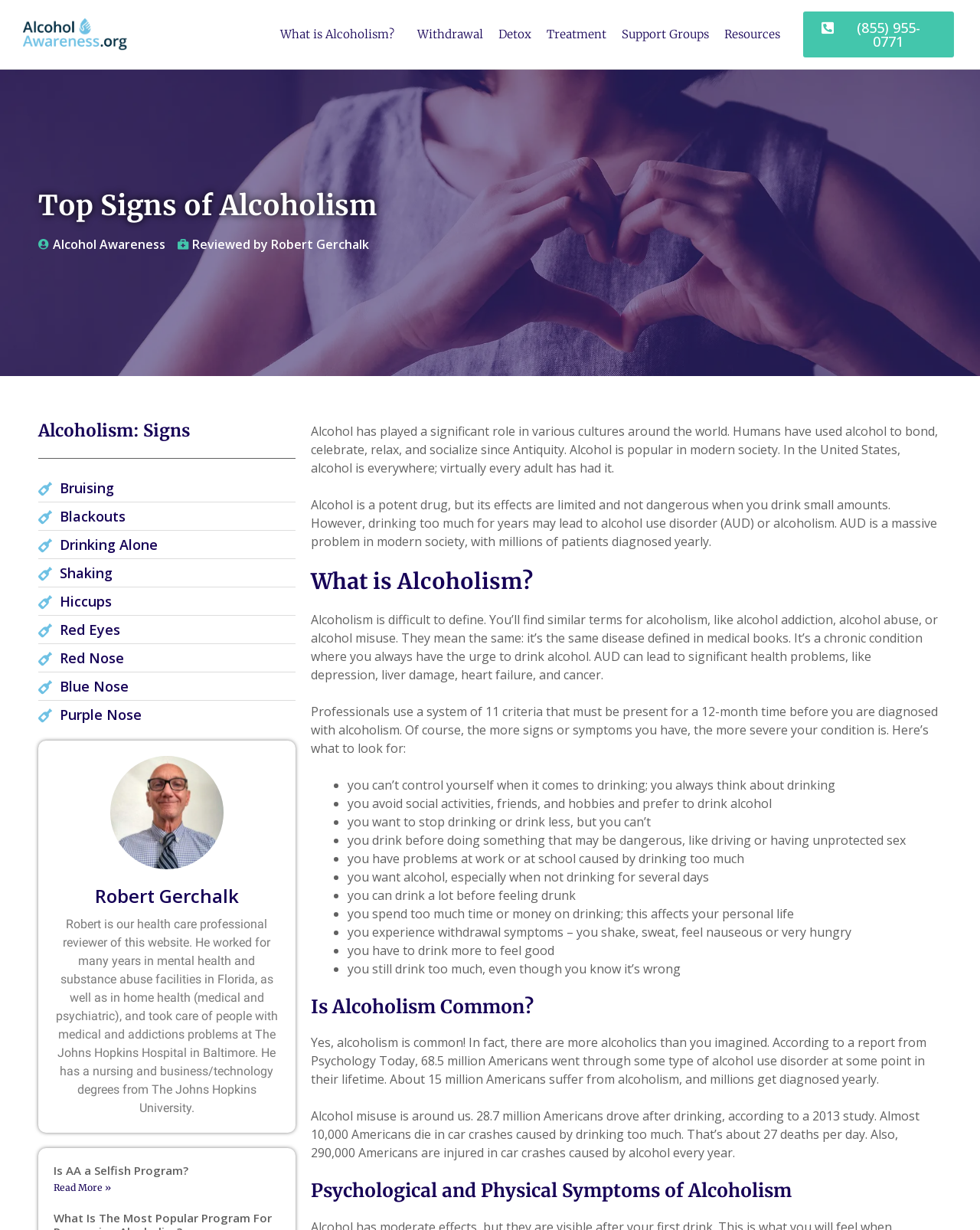Please specify the bounding box coordinates of the clickable region necessary for completing the following instruction: "Learn about 'Bruising' as a sign of alcoholism". The coordinates must consist of four float numbers between 0 and 1, i.e., [left, top, right, bottom].

[0.039, 0.389, 0.302, 0.405]